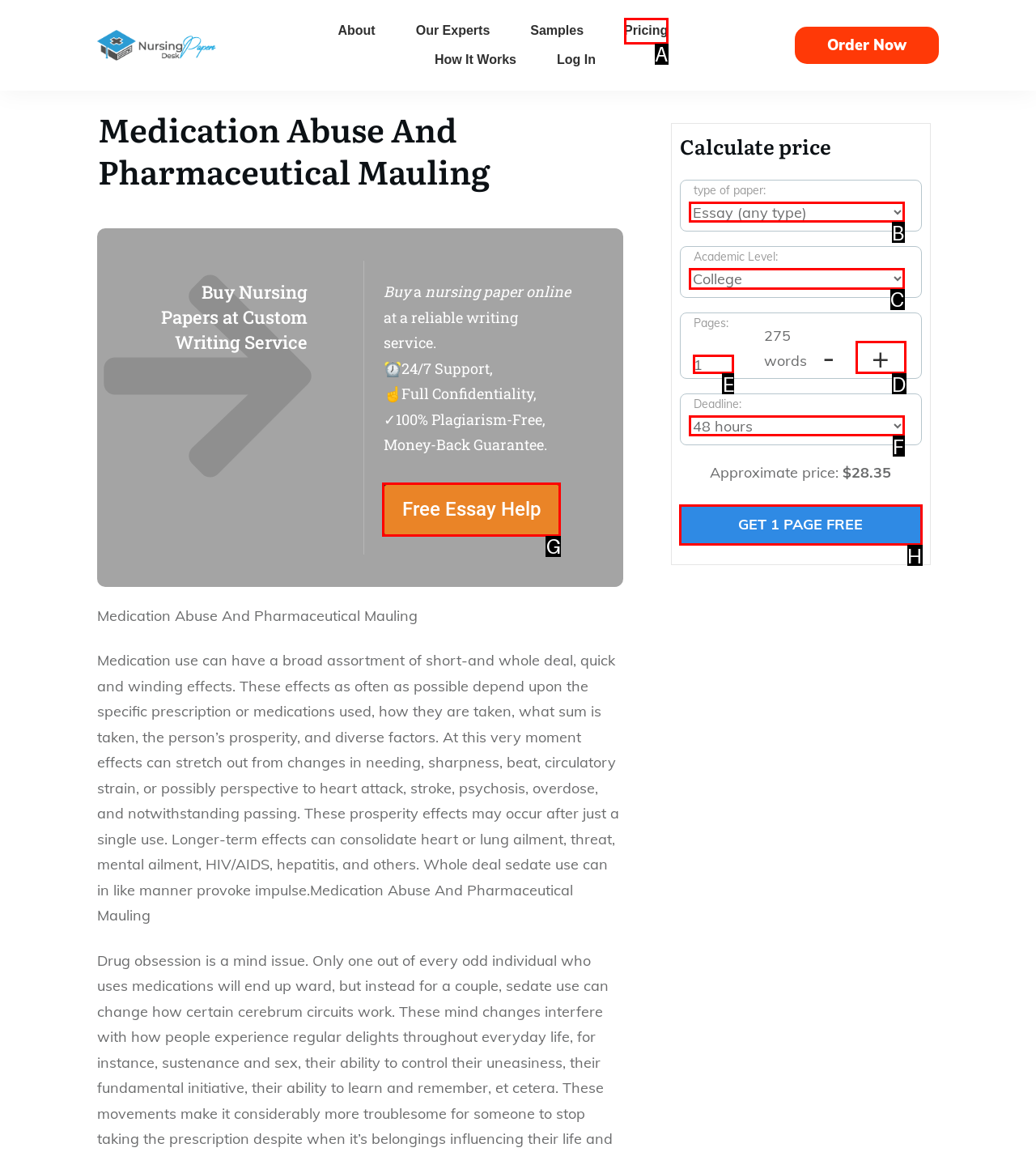Determine the letter of the element you should click to carry out the task: Select an option from the 'Academic Level' dropdown
Answer with the letter from the given choices.

C